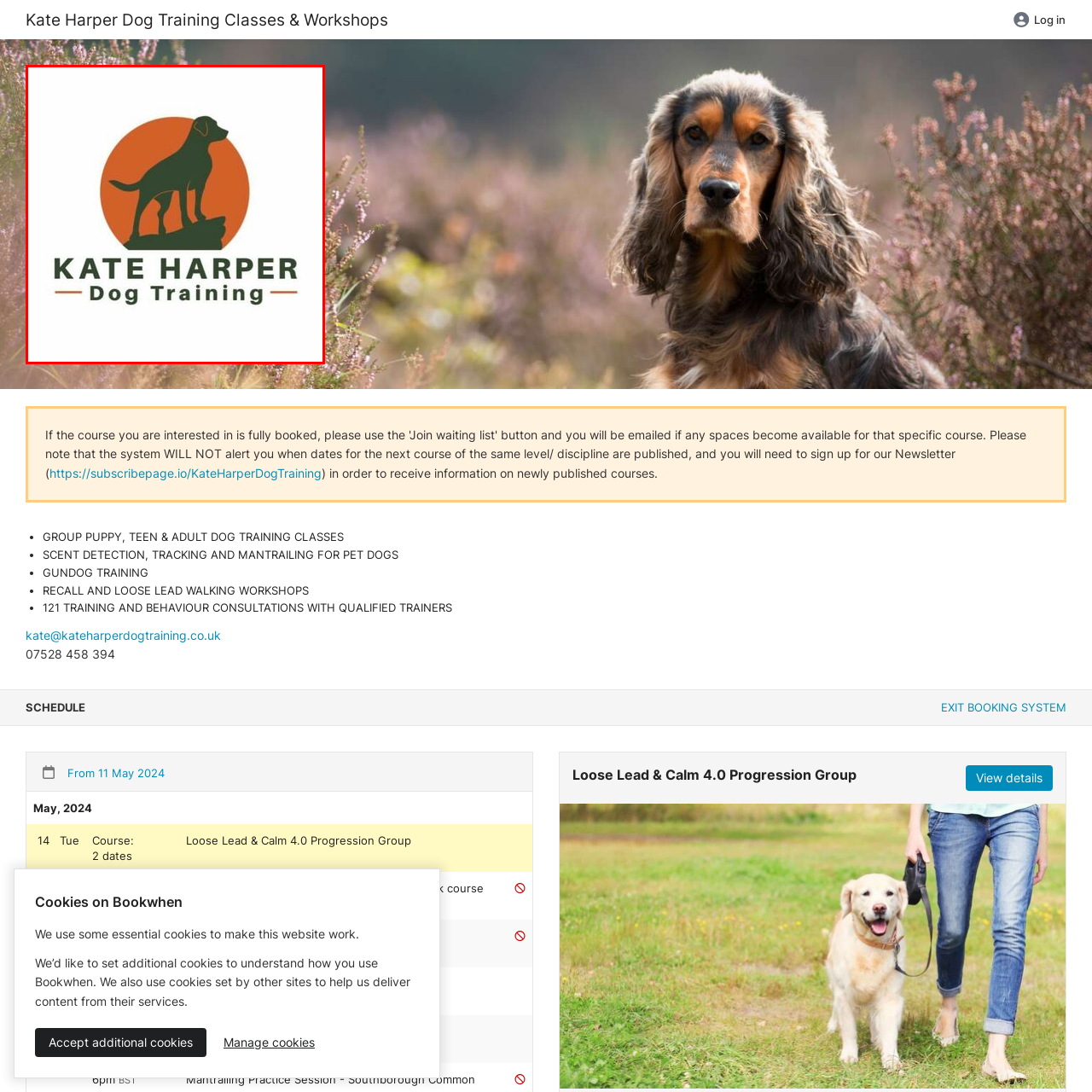Describe thoroughly what is shown in the red-bordered area of the image.

The image features the logo of "Kate Harper Dog Training." This design prominently showcases a silhouette of a dog standing on a rock, symbolizing strength and confidence. The dog is depicted in a dark green color, set against a vibrant orange circular background that enhances the visual appeal. Below the silhouette, the business name "KATE HARPER" is written in bold, capital letters, accompanied by the tagline "Dog Training" in a slightly smaller font. This logo effectively communicates the essence of professional dog training services offered by Kate Harper, reflecting both expertise and a passion for canine education.